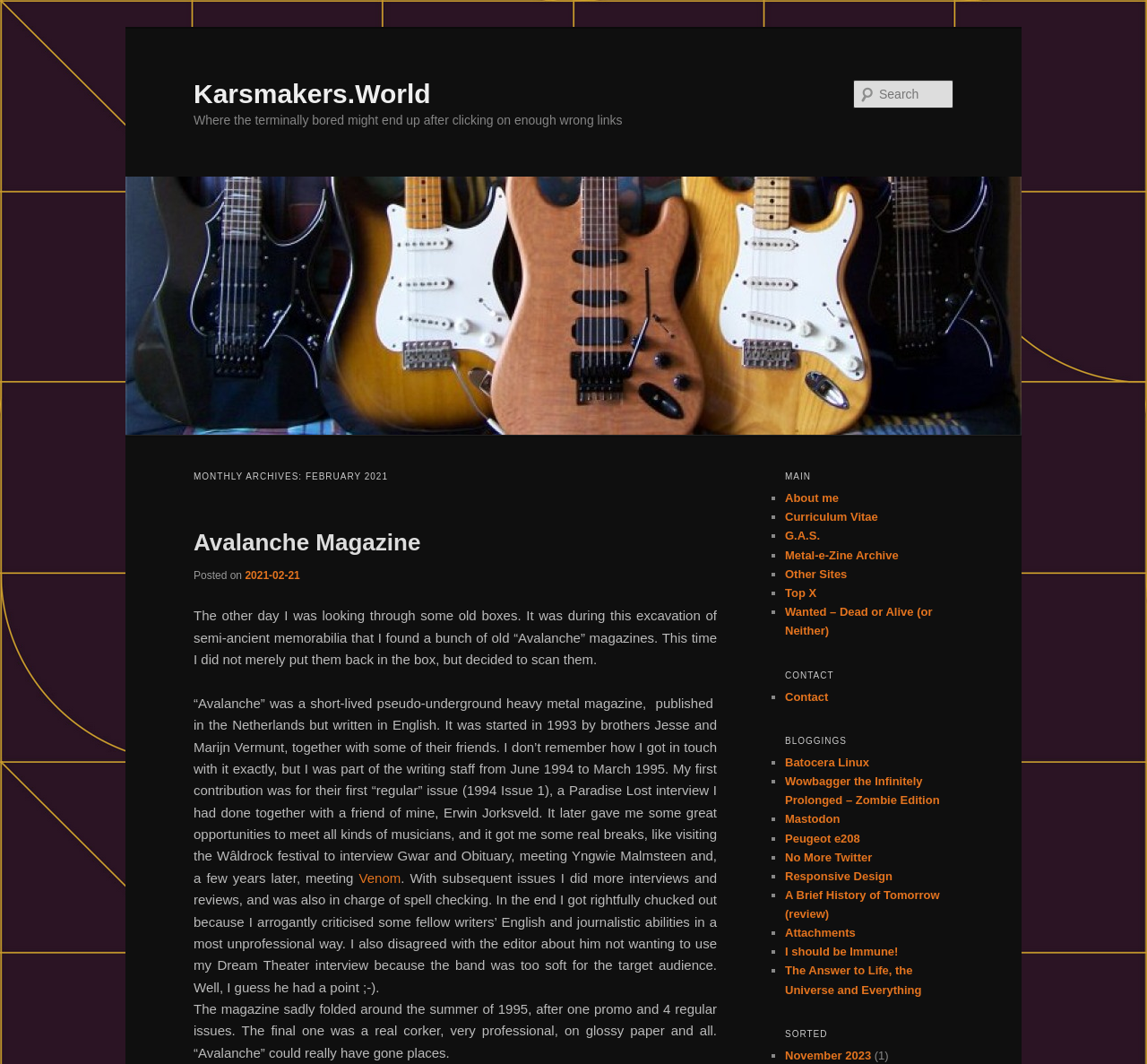Illustrate the webpage thoroughly, mentioning all important details.

The webpage is a personal blog with a focus on the author's experiences and interests. At the top, there are two "Skip to" links, followed by the website's title "Karsmakers.World" and a tagline "Where the terminally bored might end up after clicking on enough wrong links". Below this, there is a search bar with a "Search" button.

The main content of the page is divided into several sections. On the left side, there is a menu with headings "Main menu", "MONTHLY ARCHIVES: FEBRUARY 2021", and several links to articles, including "Avalanche Magazine". The article "Avalanche Magazine" is a lengthy text about the author's experience writing for a heavy metal magazine in the 1990s. The text includes several links to other articles and websites.

On the right side, there are several sections with headings "MAIN", "CONTACT", "BLOGGINGS", and "SORTED". Each section contains a list of links to other articles or websites, with bullet points represented by "■" characters. The links cover a wide range of topics, including the author's personal life, technology, and hobbies.

There is also an image on the page, which is a logo or icon for the website "Karsmakers.World". Overall, the webpage has a simple and straightforward design, with a focus on presenting the author's writing and interests.